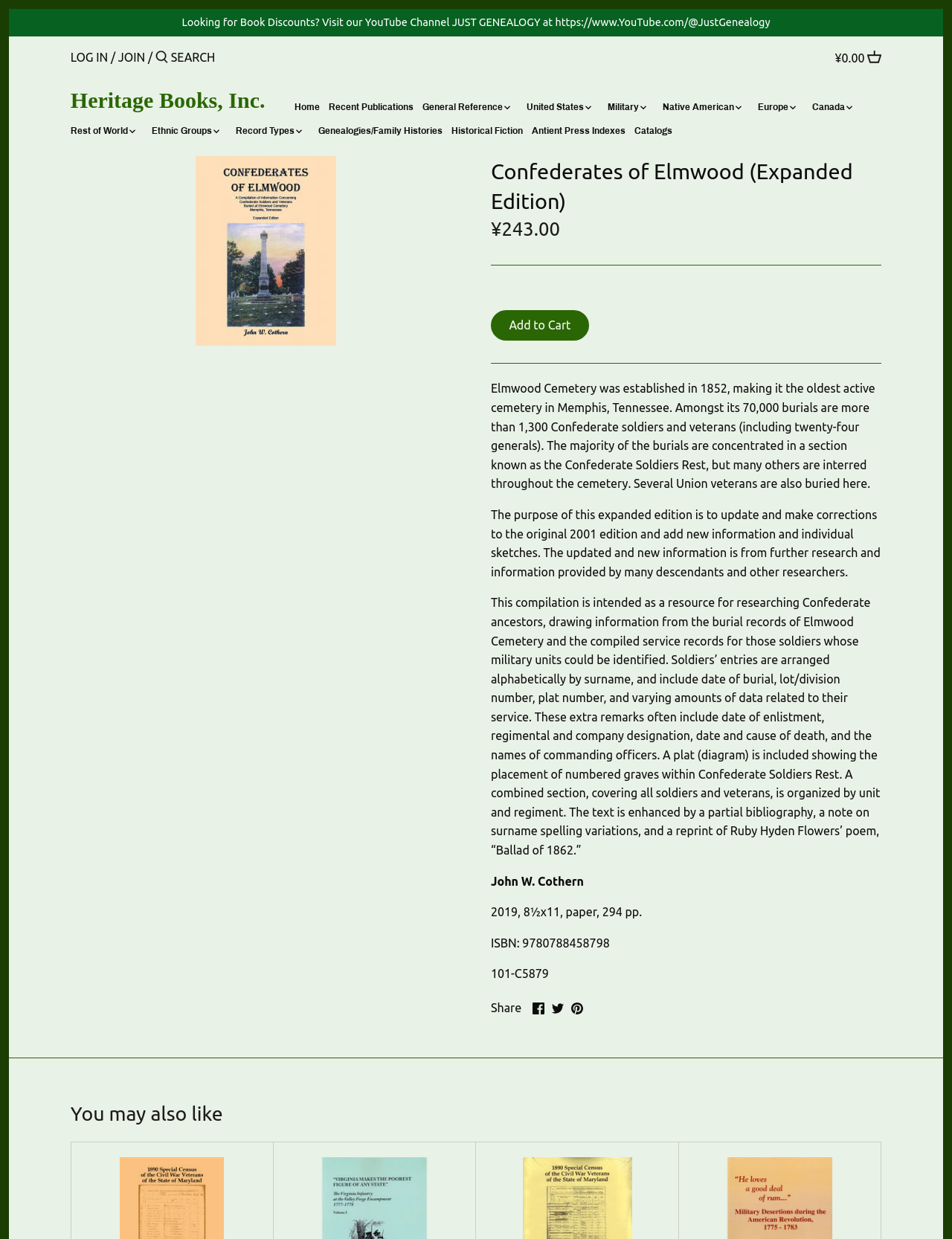Please determine the bounding box coordinates for the element that should be clicked to follow these instructions: "go to home page".

[0.31, 0.079, 0.346, 0.097]